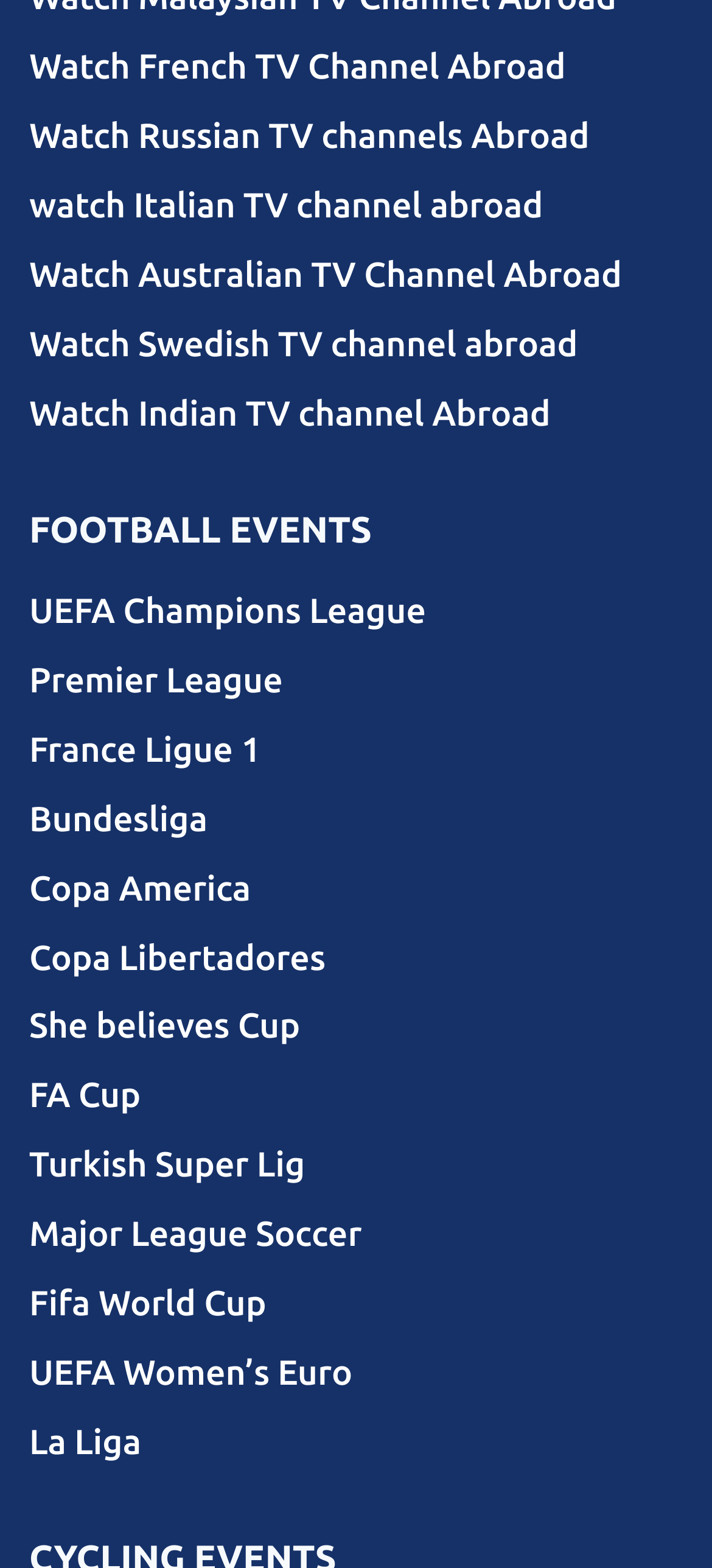Could you please study the image and provide a detailed answer to the question:
What is the last TV channel listed?

The last TV channel listed on the webpage is the 'Watch Indian TV channel Abroad' link, which is located at the bottom of the list of TV channels.